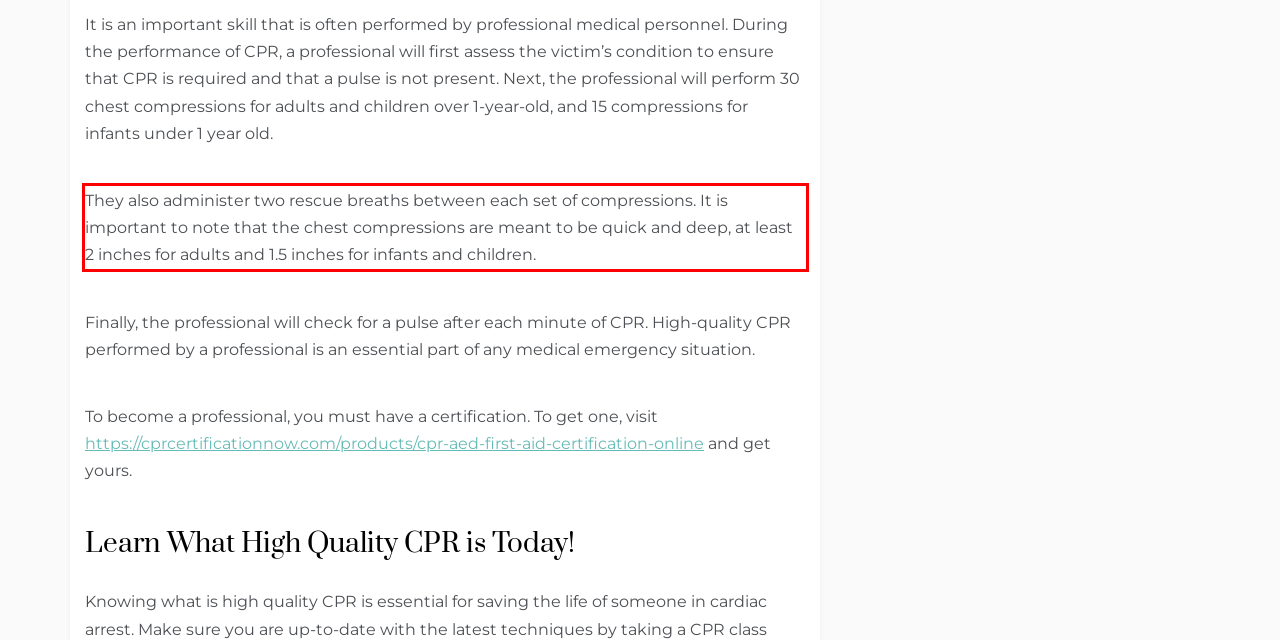Given a screenshot of a webpage with a red bounding box, please identify and retrieve the text inside the red rectangle.

They also administer two rescue breaths between each set of compressions. It is important to note that the chest compressions are meant to be quick and deep, at least 2 inches for adults and 1.5 inches for infants and children.